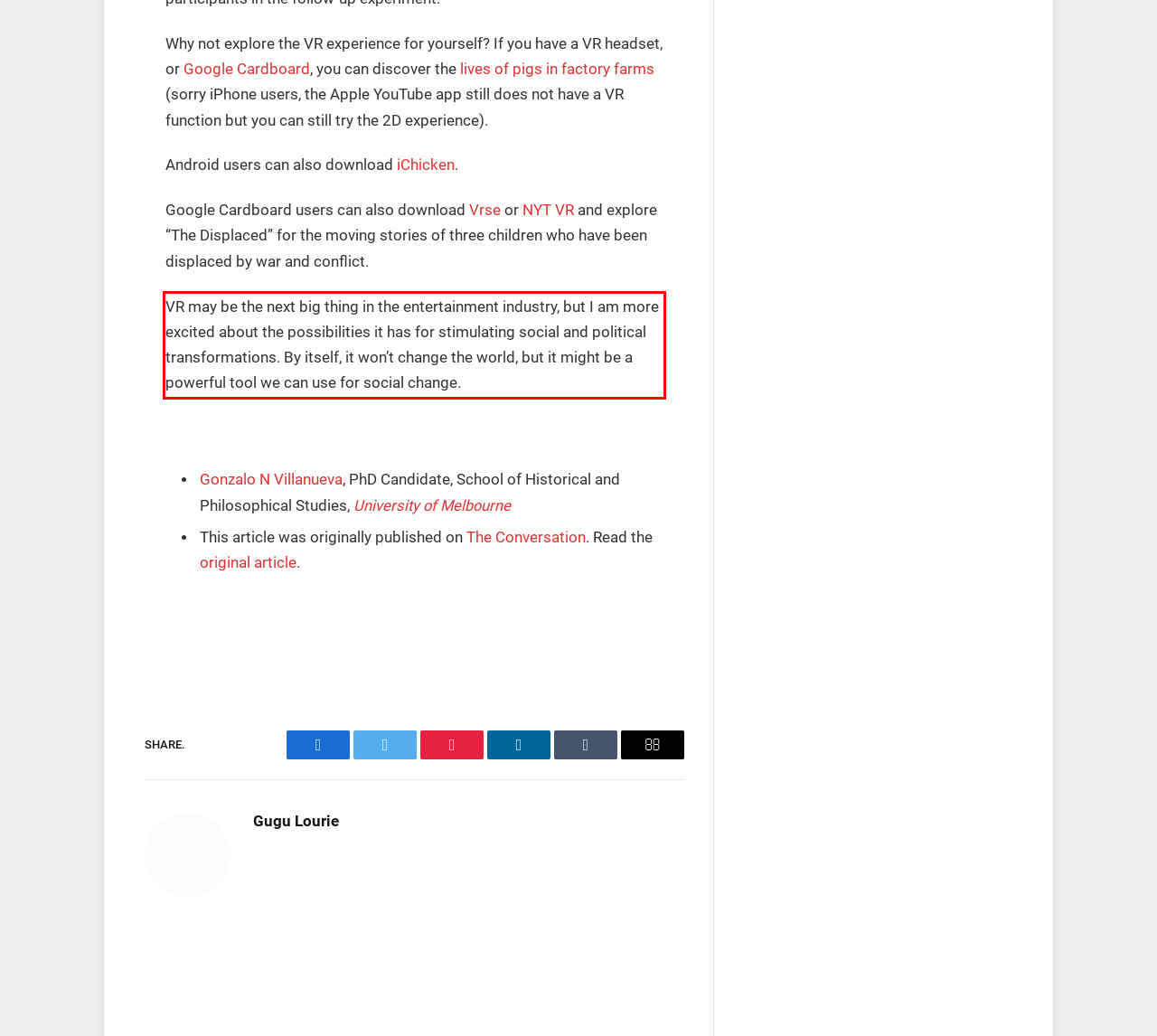You are looking at a screenshot of a webpage with a red rectangle bounding box. Use OCR to identify and extract the text content found inside this red bounding box.

VR may be the next big thing in the entertainment industry, but I am more excited about the possibilities it has for stimulating social and political transformations. By itself, it won’t change the world, but it might be a powerful tool we can use for social change.